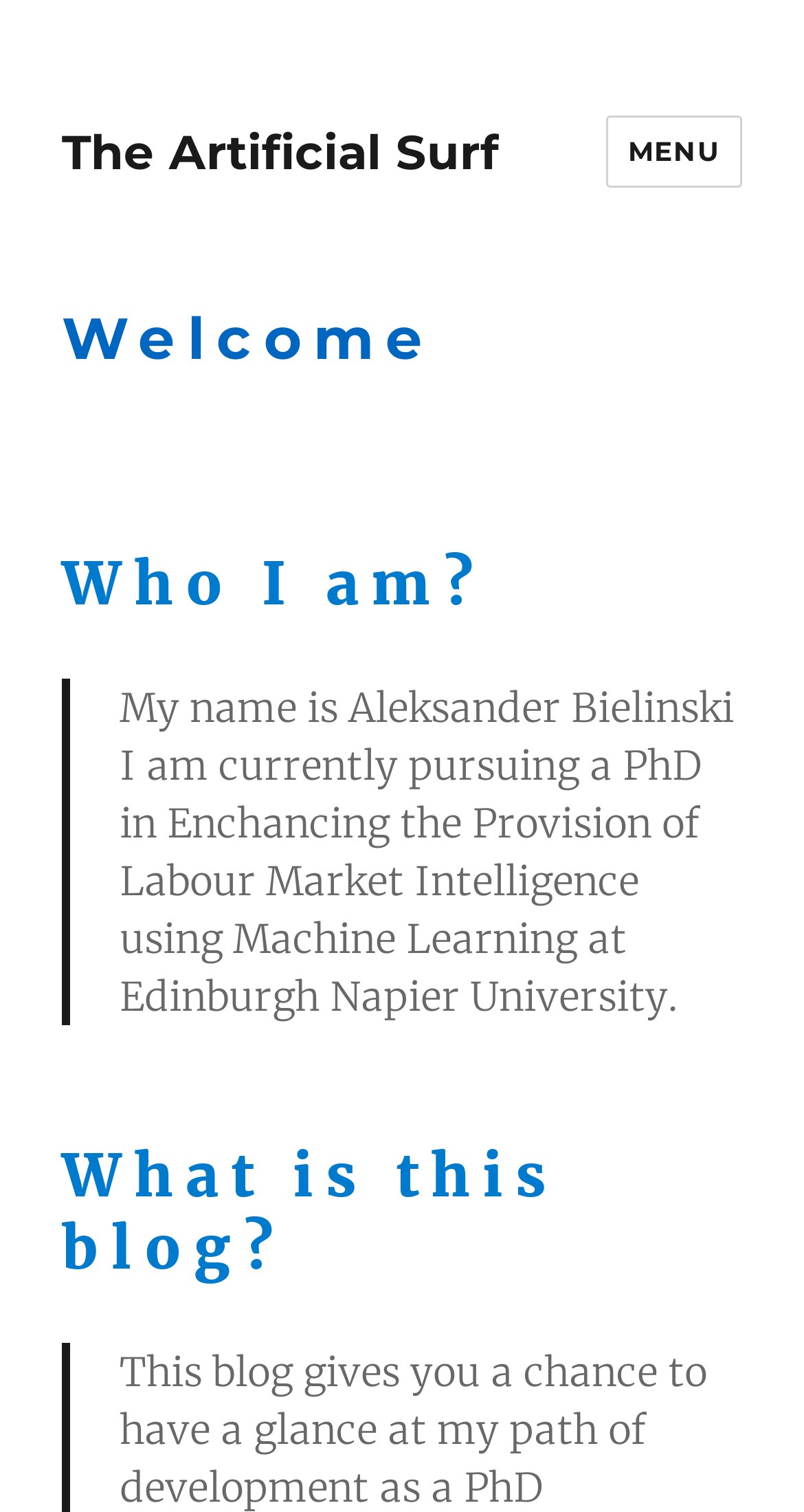Answer briefly with one word or phrase:
How many headings are there on the webpage?

3